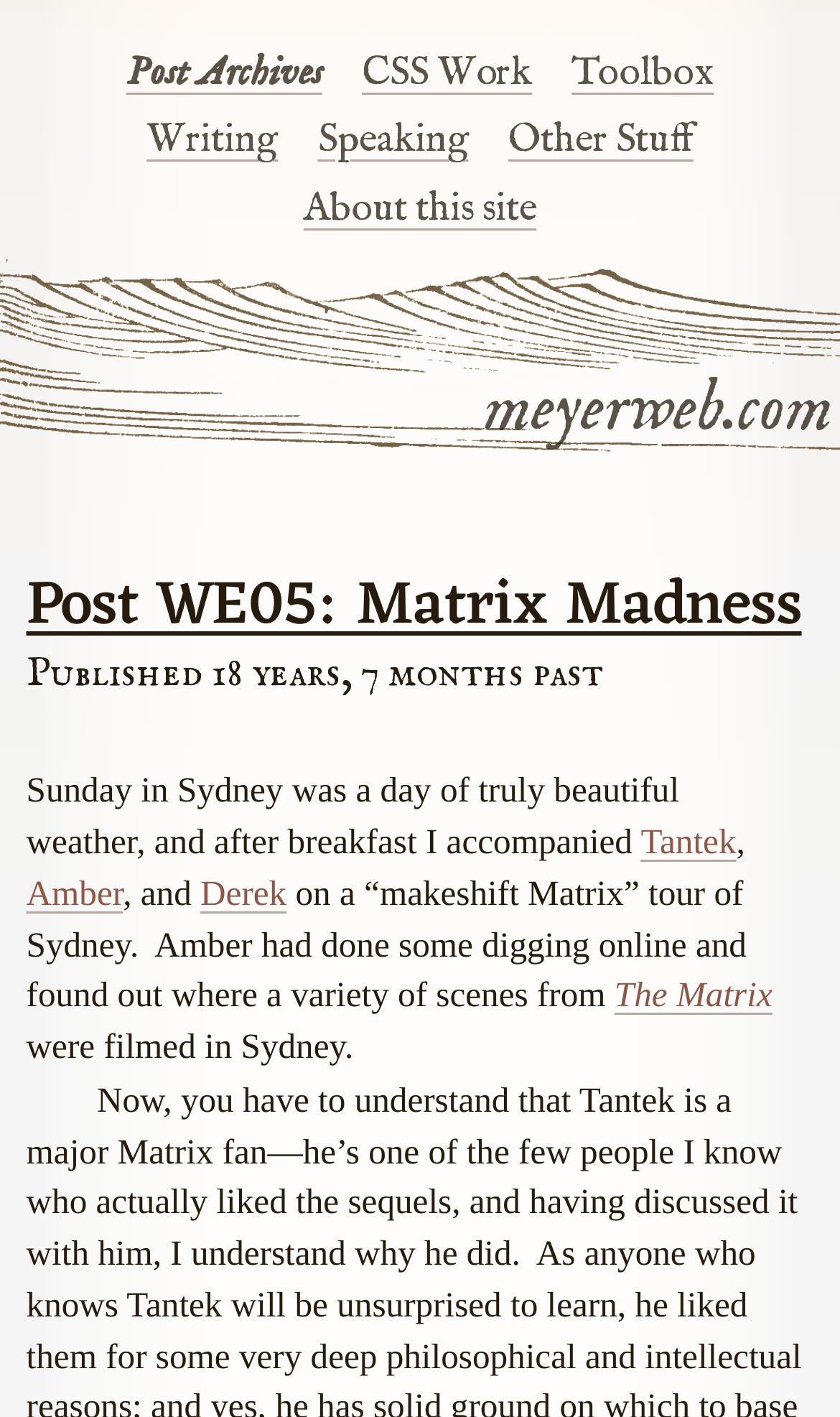Can you specify the bounding box coordinates of the area that needs to be clicked to fulfill the following instruction: "read about CSS work"?

[0.431, 0.035, 0.633, 0.069]